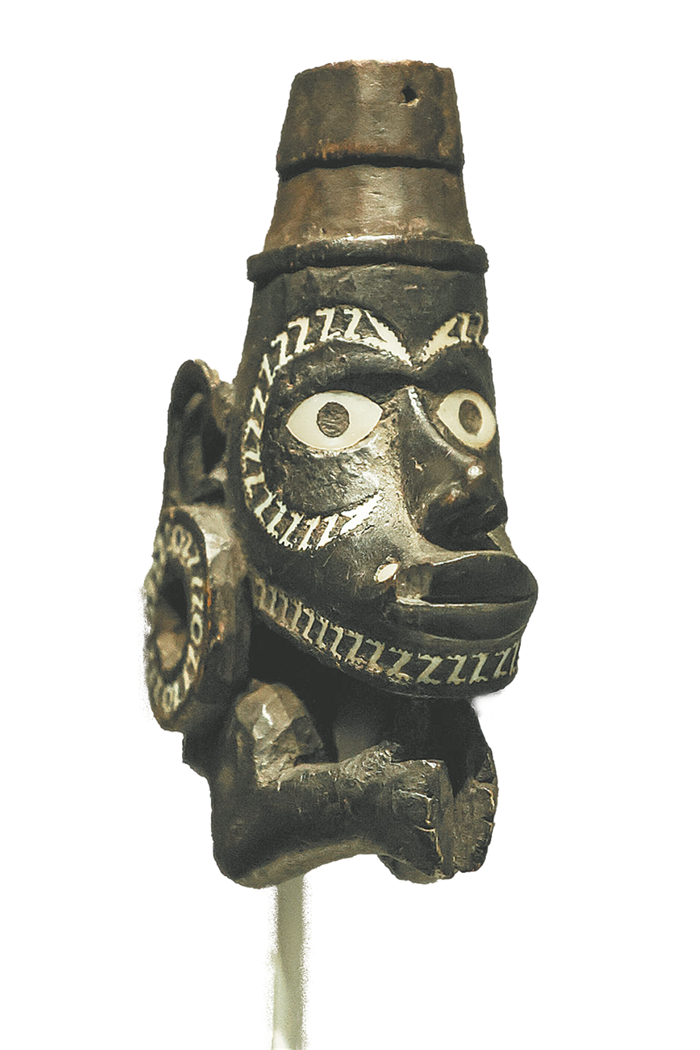What is the time period of the canoe figurehead?
Answer the question based on the image using a single word or a brief phrase.

Late 19th to early 20th century